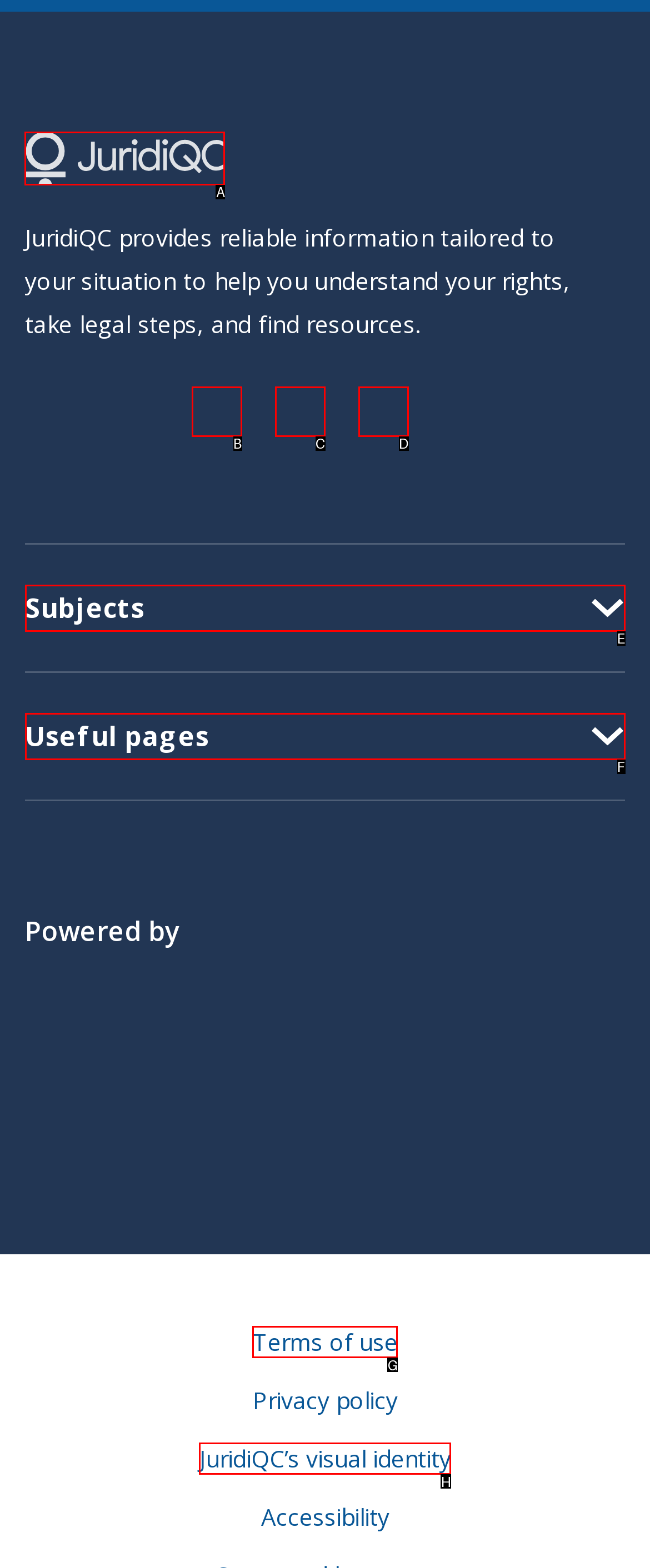Choose the HTML element that needs to be clicked for the given task: Click the logo of JuridiQC Respond by giving the letter of the chosen option.

A